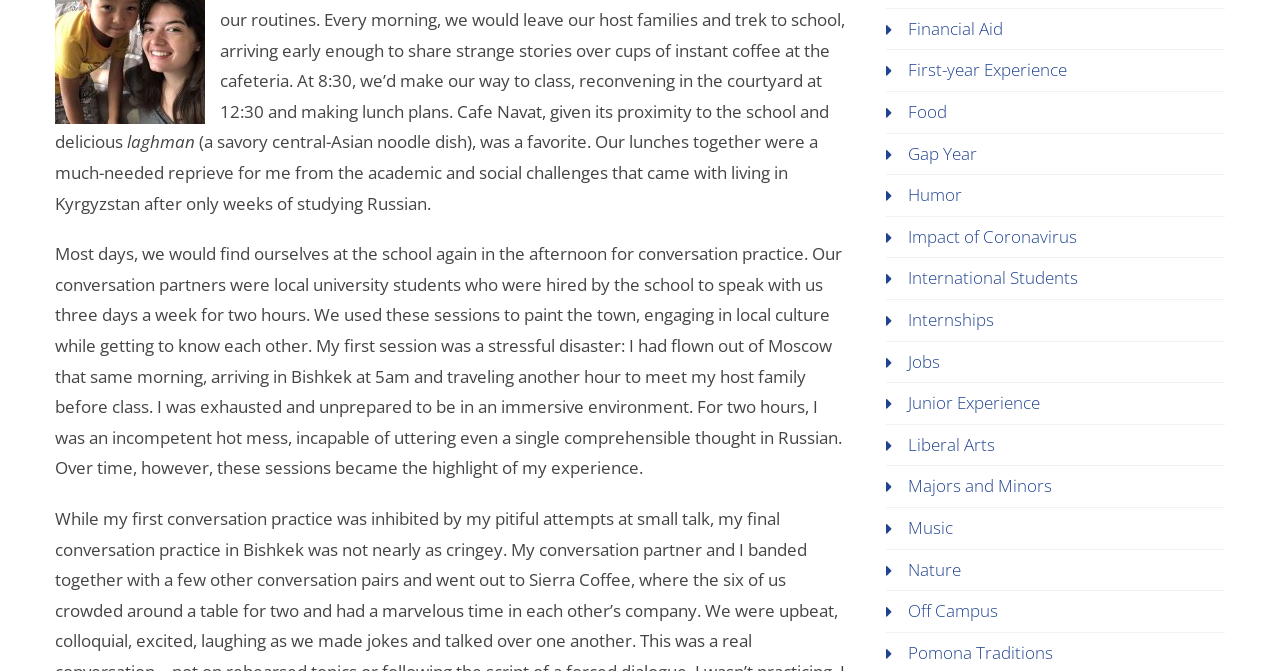Based on the image, provide a detailed response to the question:
What categories are available on the webpage?

The webpage has a list of links that categorize the content into various topics such as 'Financial Aid', 'First-year Experience', 'Food', 'Gap Year', and many more, indicating that the webpage has various categories available.